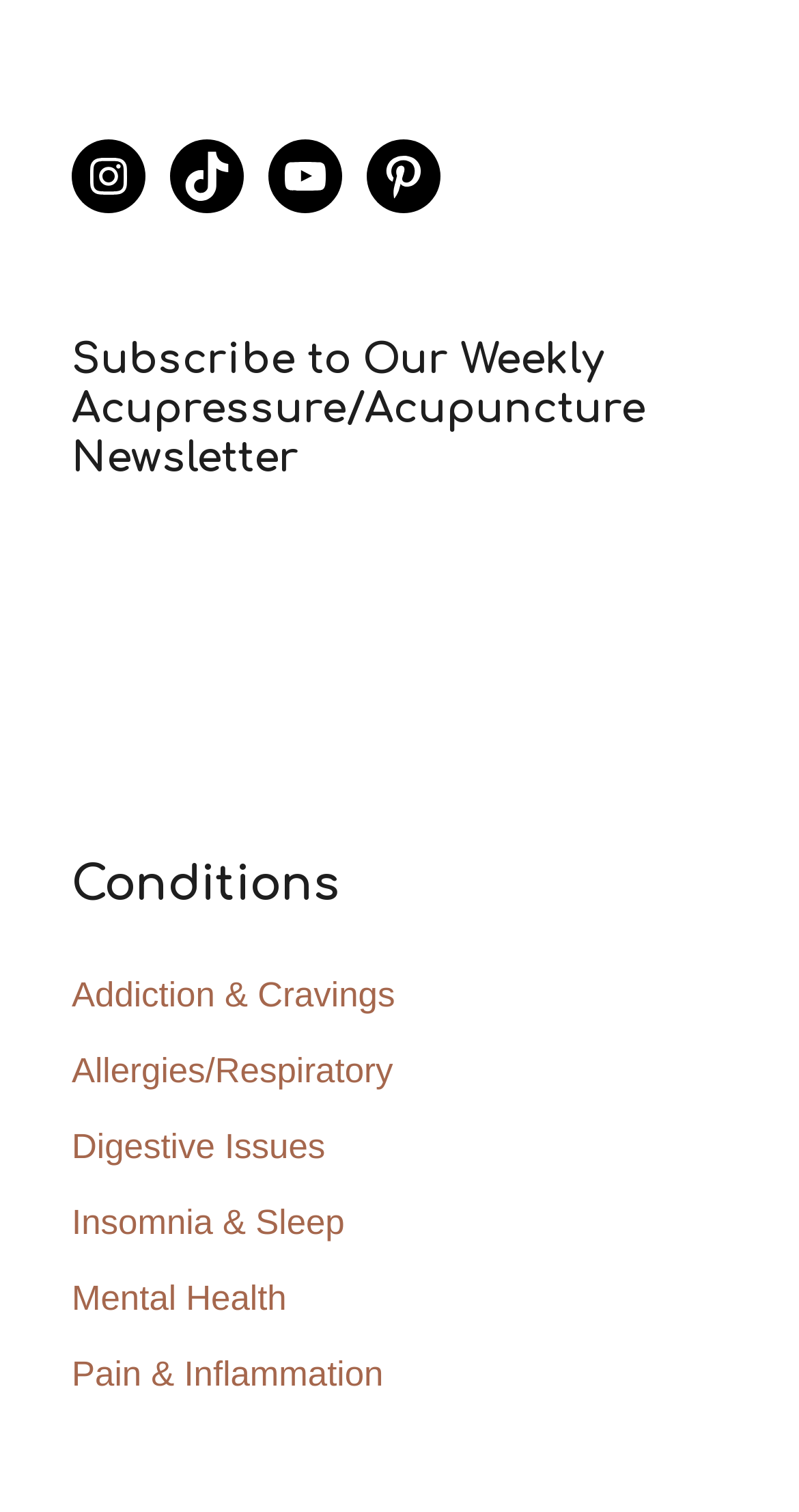Answer the question below with a single word or a brief phrase: 
What is the topic of the webpage?

Acupressure/Acupuncture